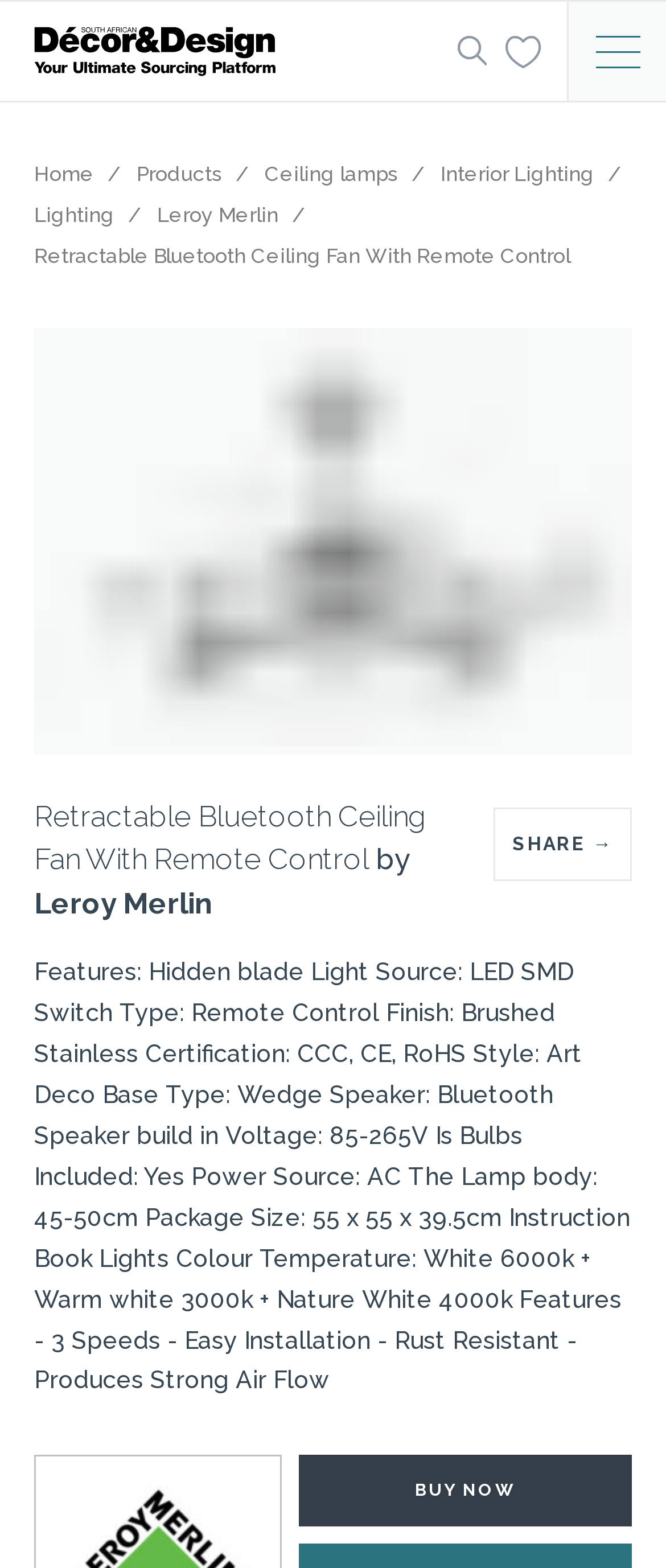Please provide a brief answer to the following inquiry using a single word or phrase:
What is the function of the button next to the search box?

Search